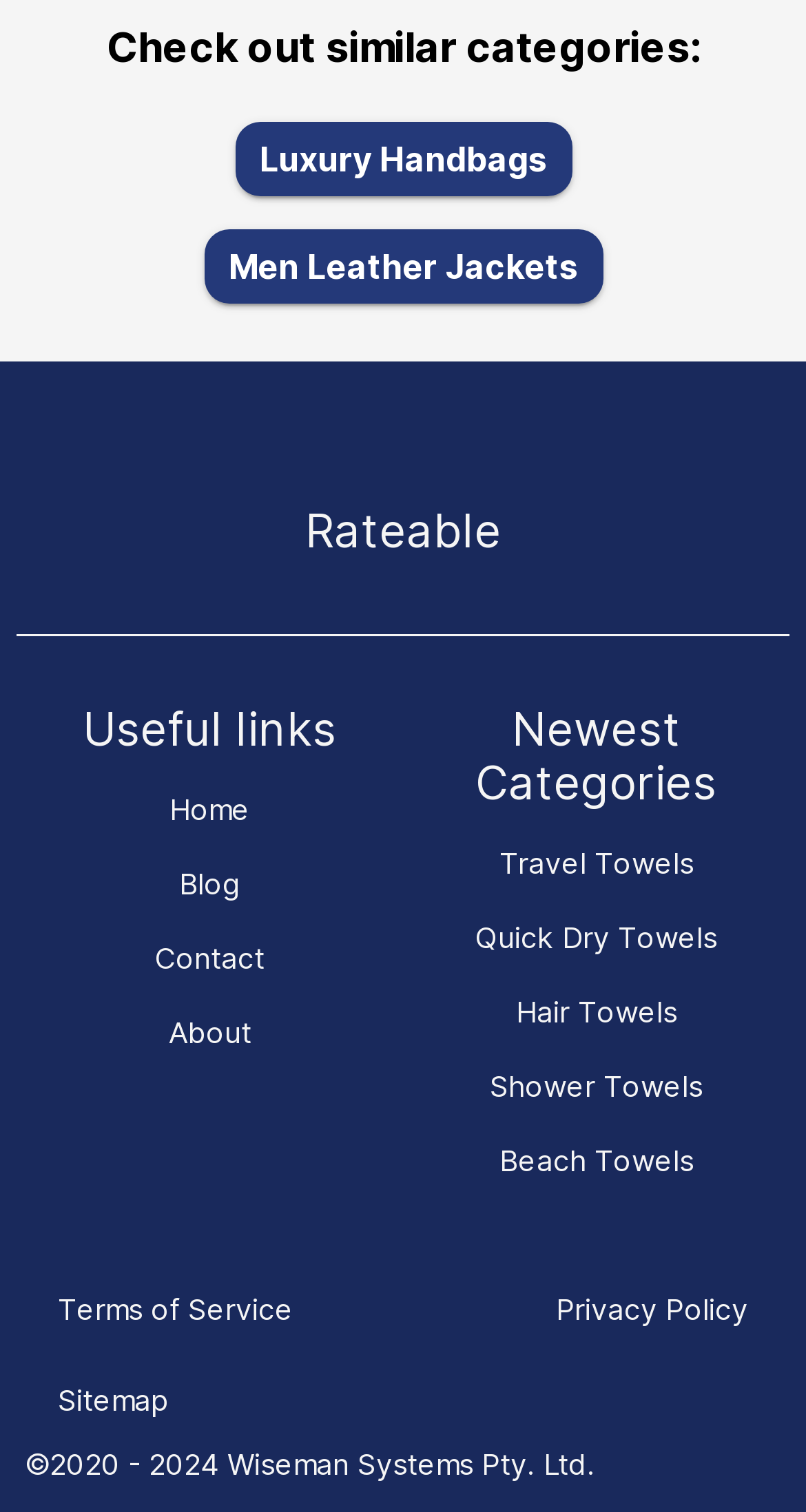How many links are at the bottom of the webpage?
Using the image, provide a detailed and thorough answer to the question.

The webpage has three links at the bottom: Terms of Service, Privacy Policy, and Sitemap.